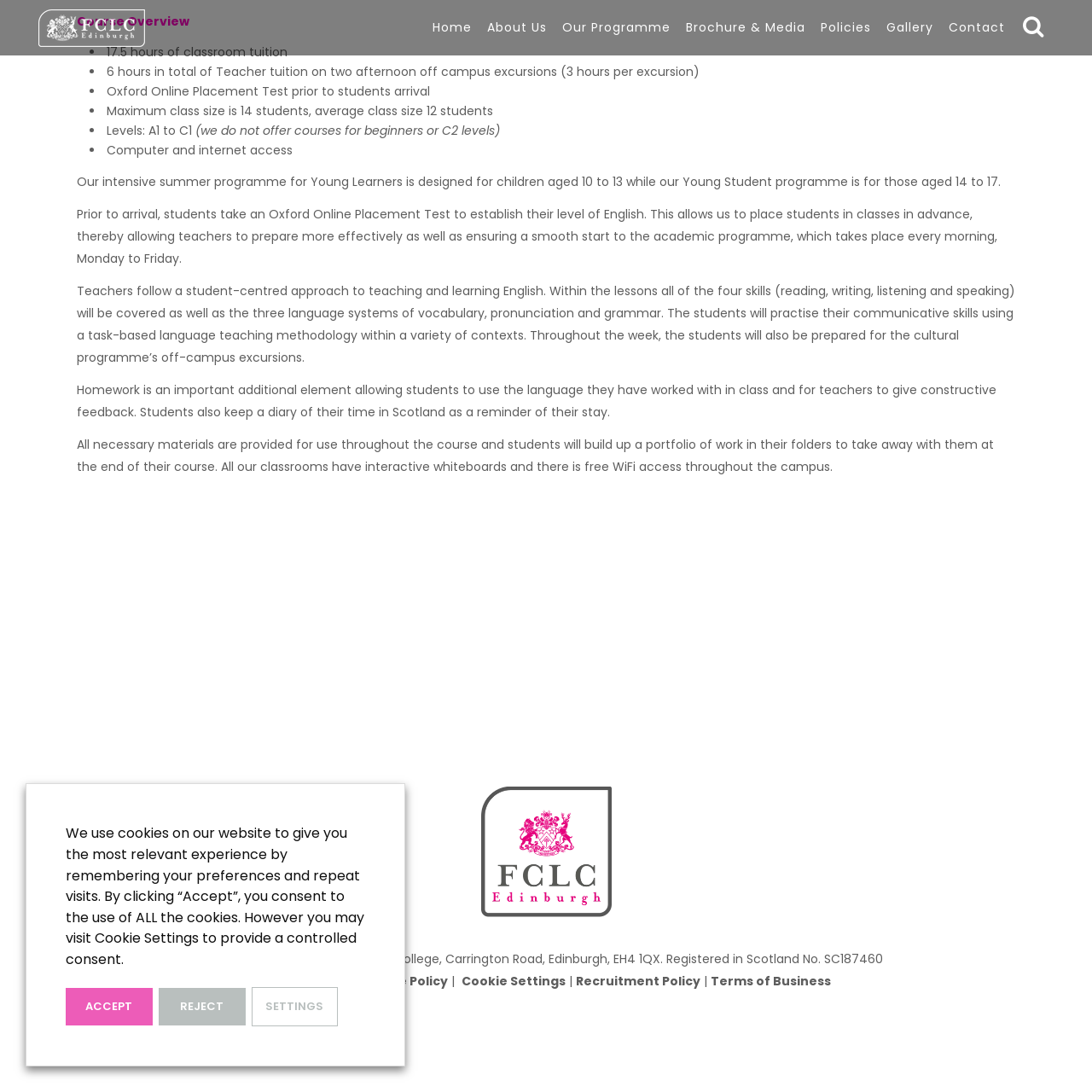Locate the bounding box coordinates of the area that needs to be clicked to fulfill the following instruction: "Click the Home link". The coordinates should be in the format of four float numbers between 0 and 1, namely [left, top, right, bottom].

[0.389, 0.0, 0.439, 0.051]